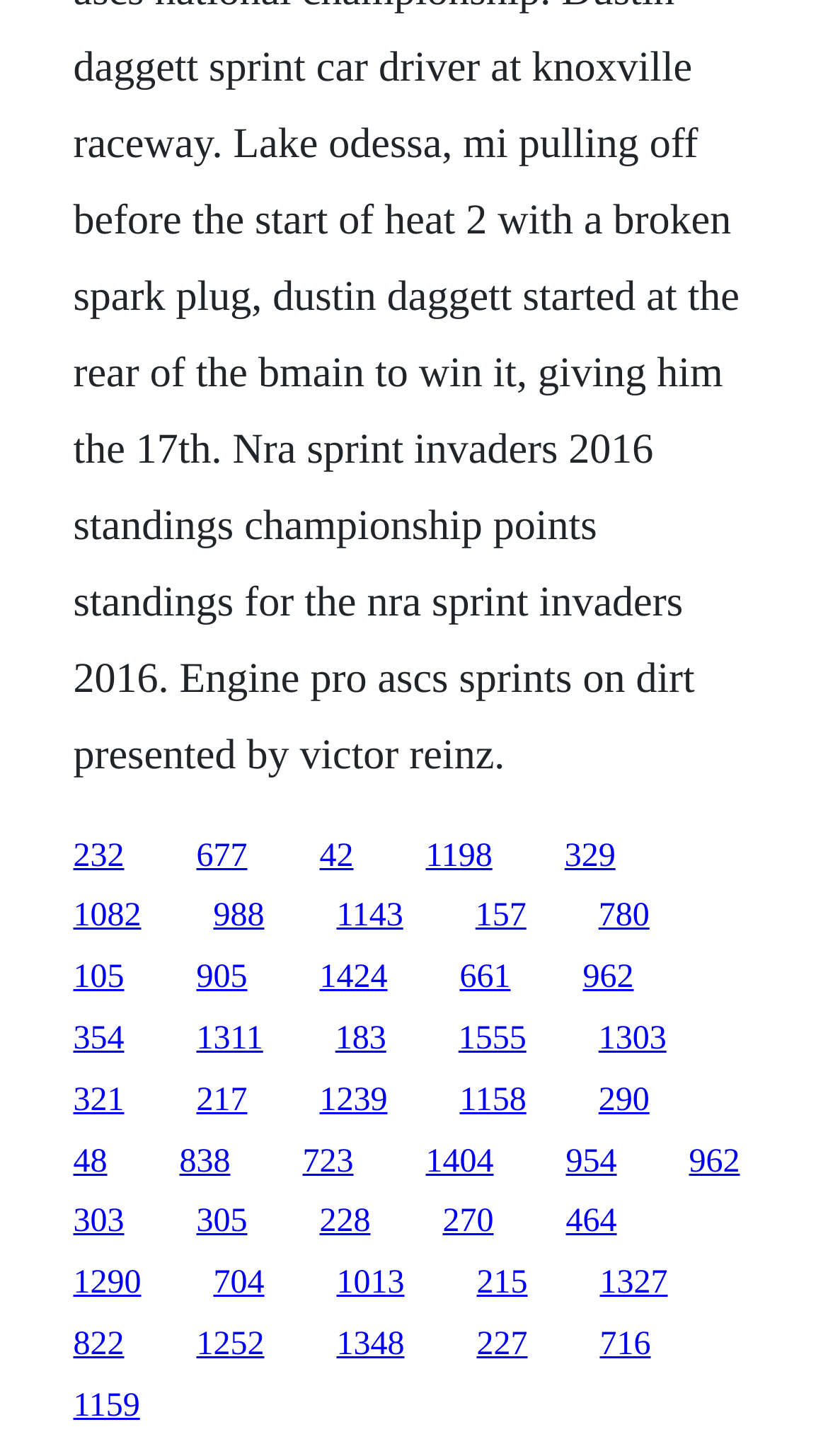What is the horizontal position of the link '962'?
Please use the image to provide a one-word or short phrase answer.

Right